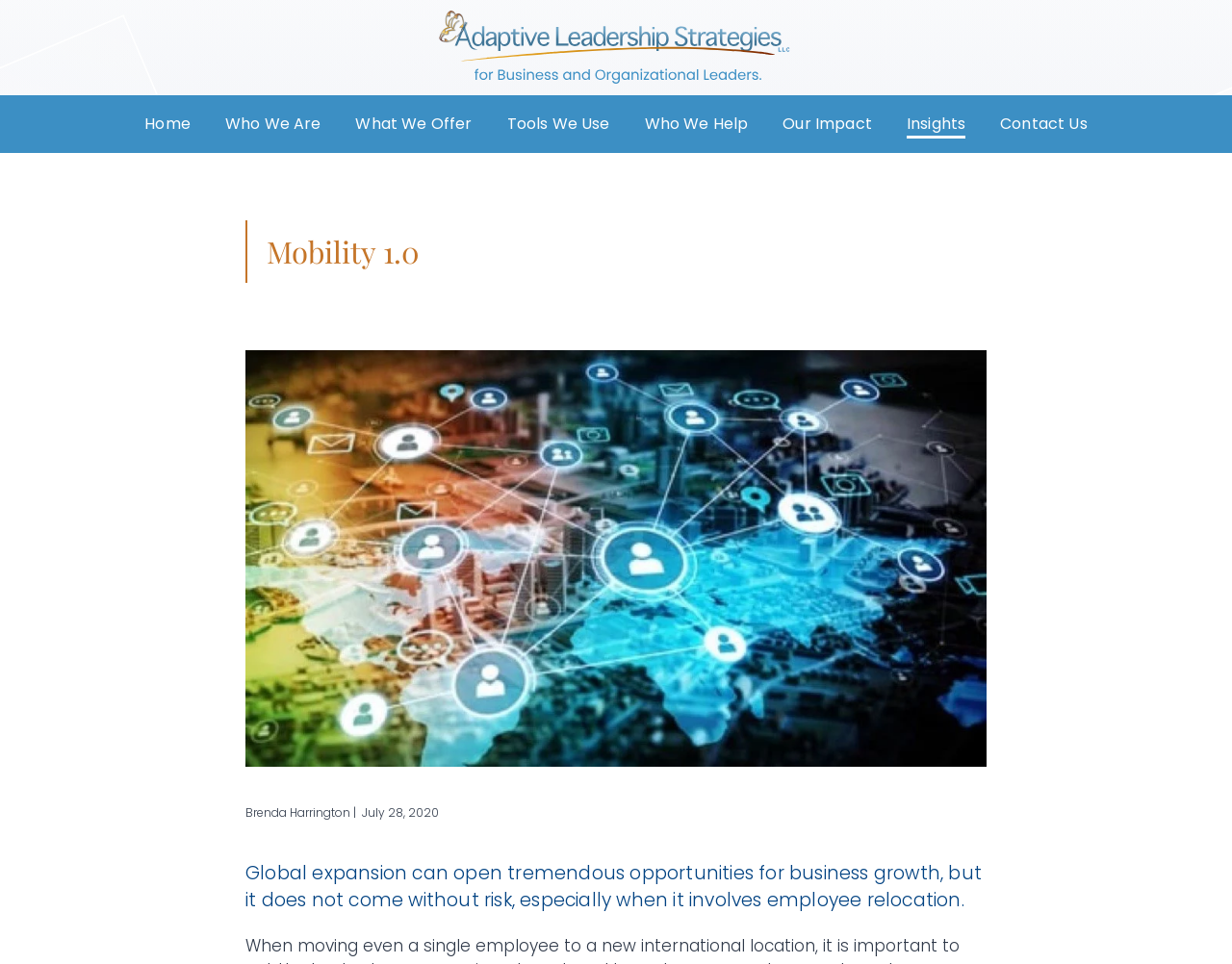Who is the author of the content?
Based on the screenshot, provide your answer in one word or phrase.

Brenda Harrington